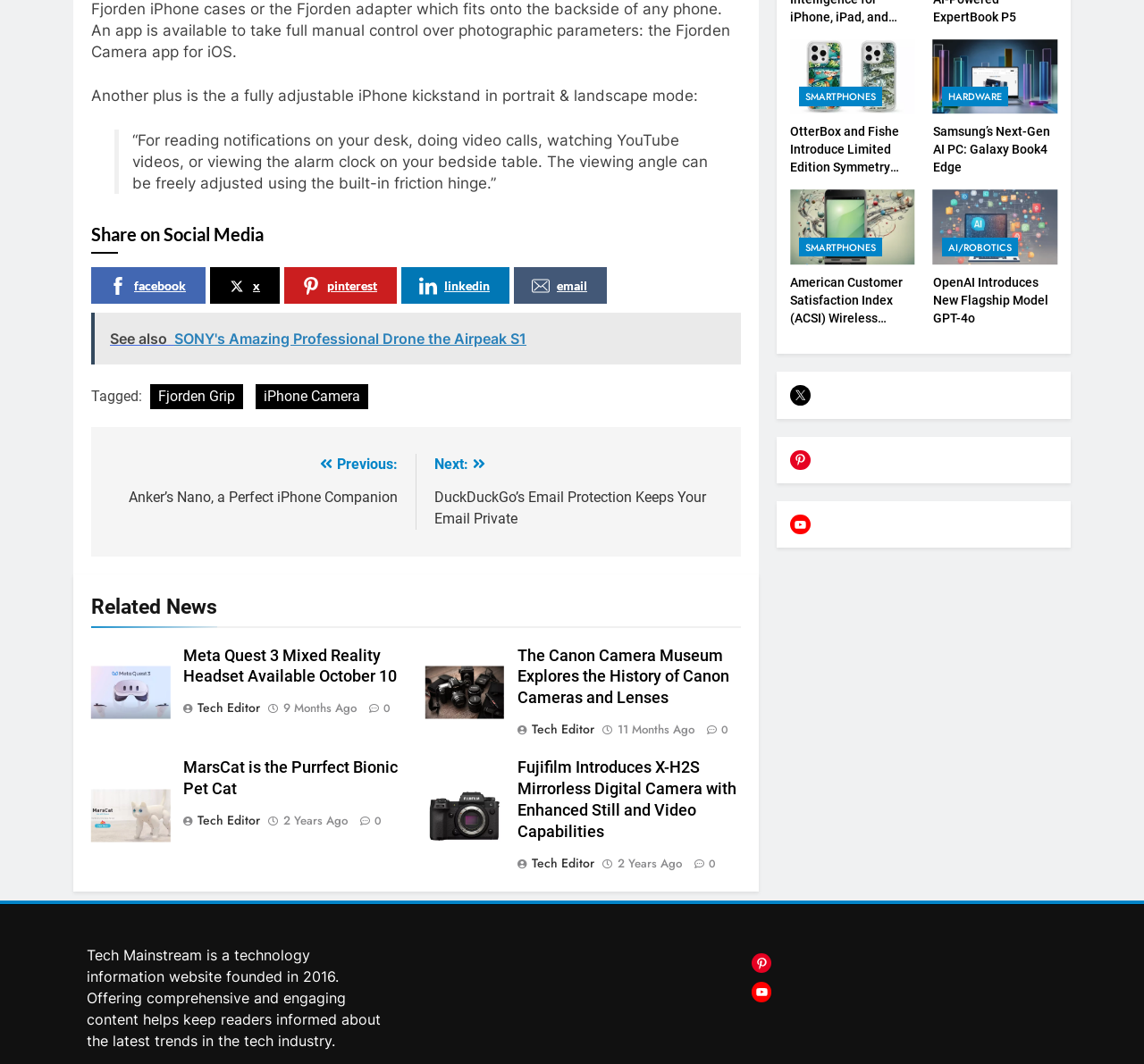Identify the bounding box coordinates of the section to be clicked to complete the task described by the following instruction: "Share on Facebook". The coordinates should be four float numbers between 0 and 1, formatted as [left, top, right, bottom].

[0.08, 0.251, 0.18, 0.285]